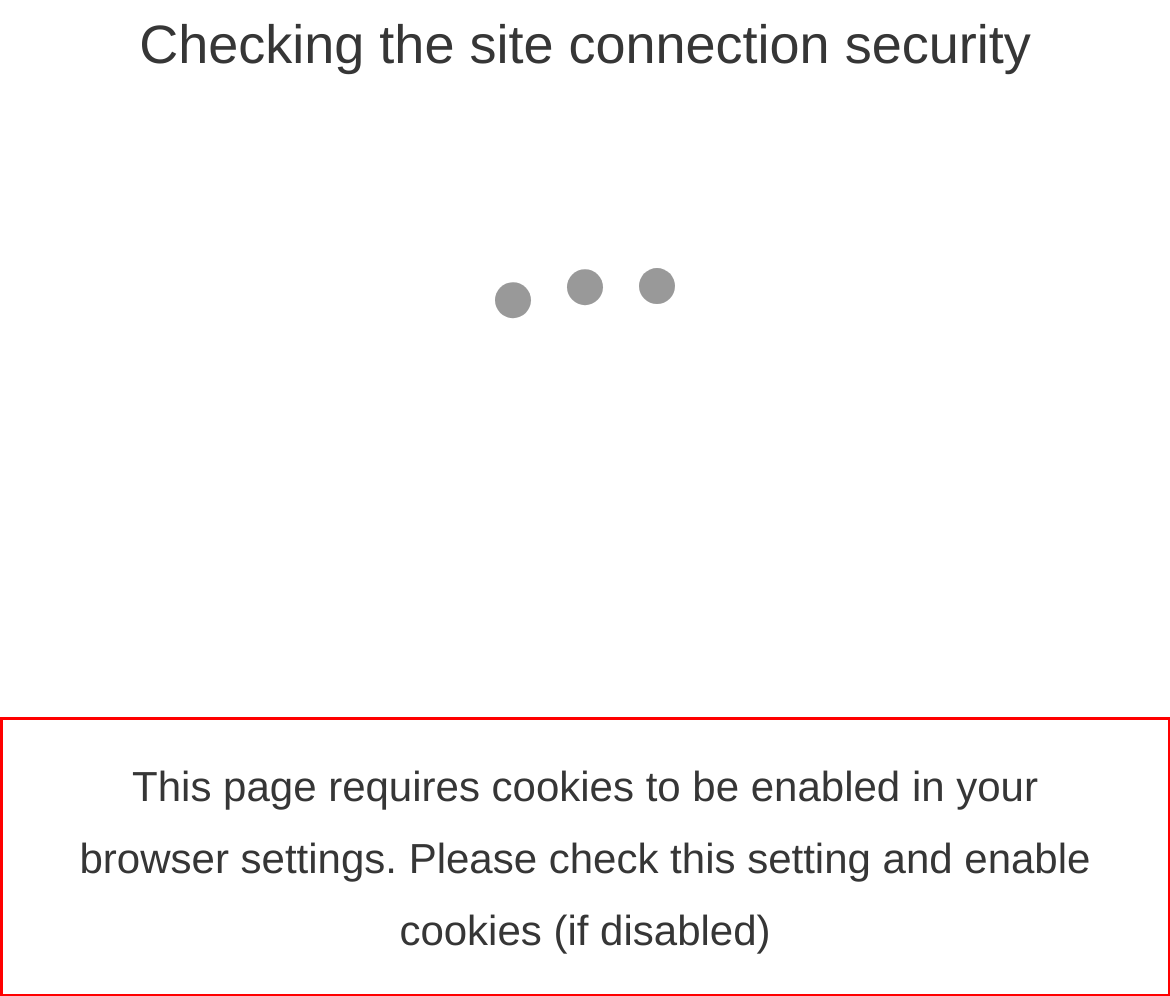Identify and transcribe the text content enclosed by the red bounding box in the given screenshot.

This page requires cookies to be enabled in your browser settings. Please check this setting and enable cookies (if disabled)